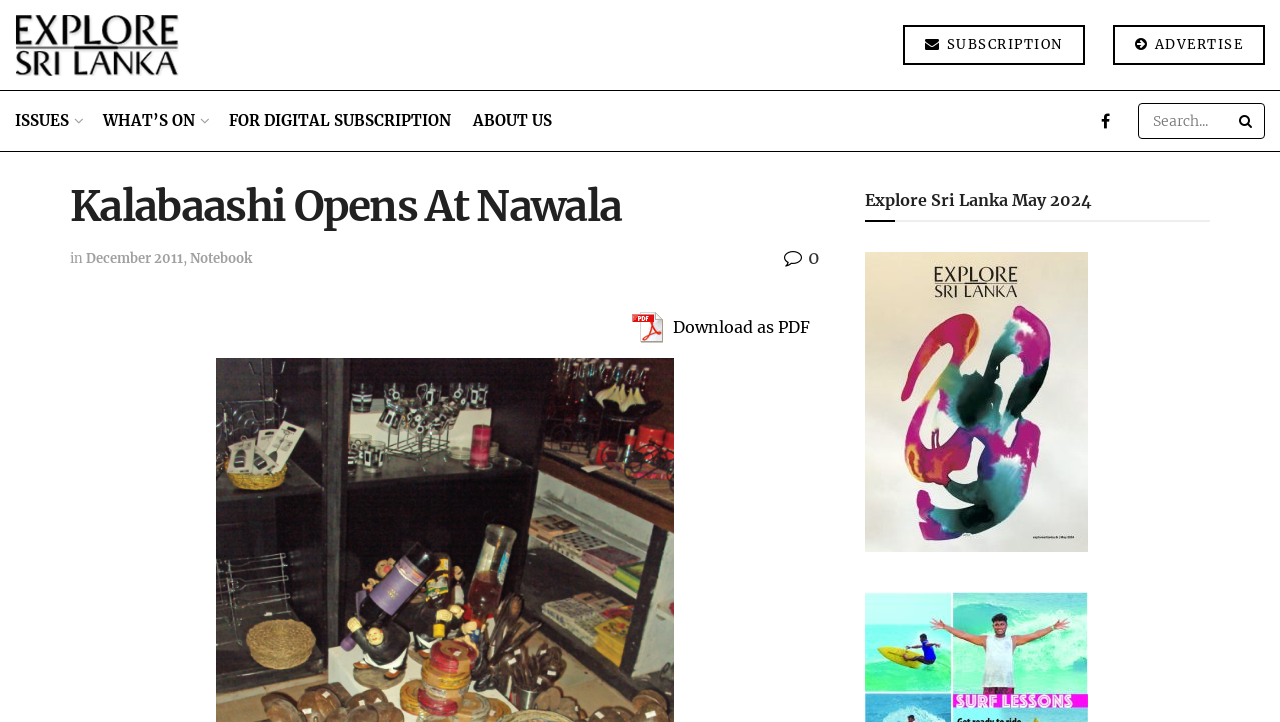Provide the bounding box coordinates of the section that needs to be clicked to accomplish the following instruction: "Click on Retail."

[0.012, 0.019, 0.14, 0.105]